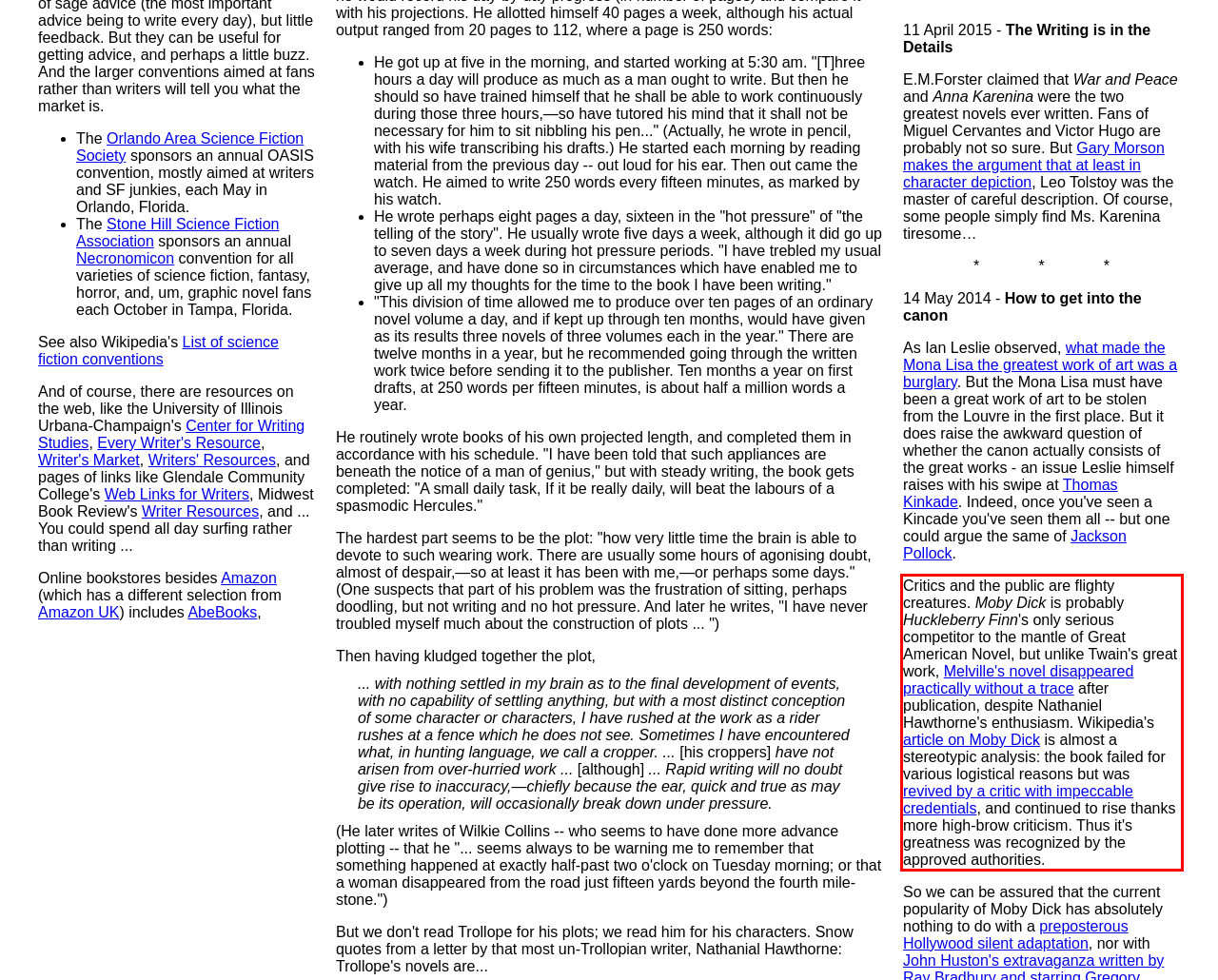Using the provided webpage screenshot, recognize the text content in the area marked by the red bounding box.

Critics and the public are flighty creatures. Moby Dick is probably Huckleberry Finn's only serious competitor to the mantle of Great American Novel, but unlike Twain's great work, Melville's novel disappeared practically without a trace after publication, despite Nathaniel Hawthorne's enthusiasm. Wikipedia's article on Moby Dick is almost a stereotypic analysis: the book failed for various logistical reasons but was revived by a critic with impeccable credentials, and continued to rise thanks more high-brow criticism. Thus it's greatness was recognized by the approved authorities.